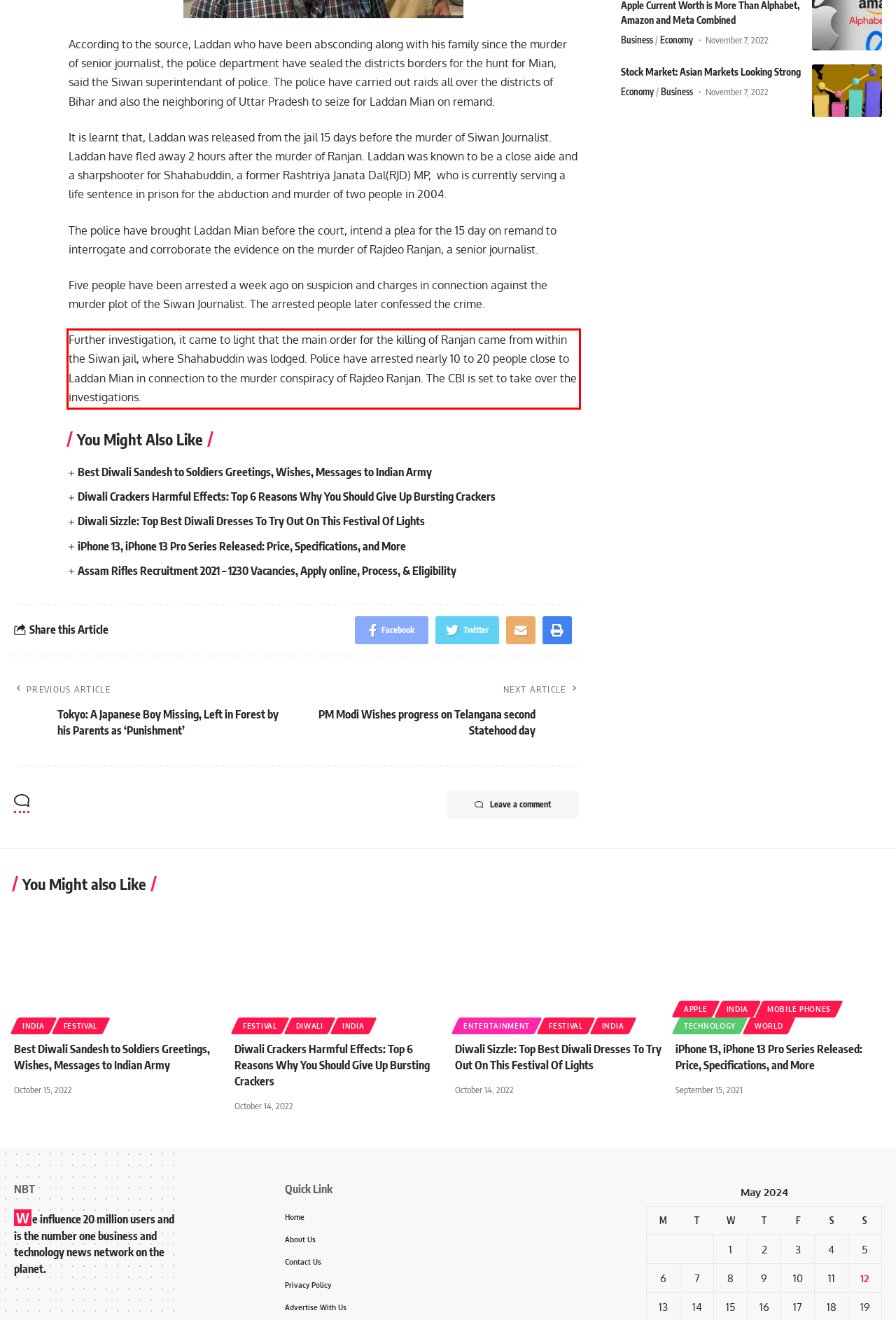Please identify and extract the text from the UI element that is surrounded by a red bounding box in the provided webpage screenshot.

Further investigation, it came to light that the main order for the killing of Ranjan came from within the Siwan jail, where Shahabuddin was lodged. Police have arrested nearly 10 to 20 people close to Laddan Mian in connection to the murder conspiracy of Rajdeo Ranjan. The CBI is set to take over the investigations.